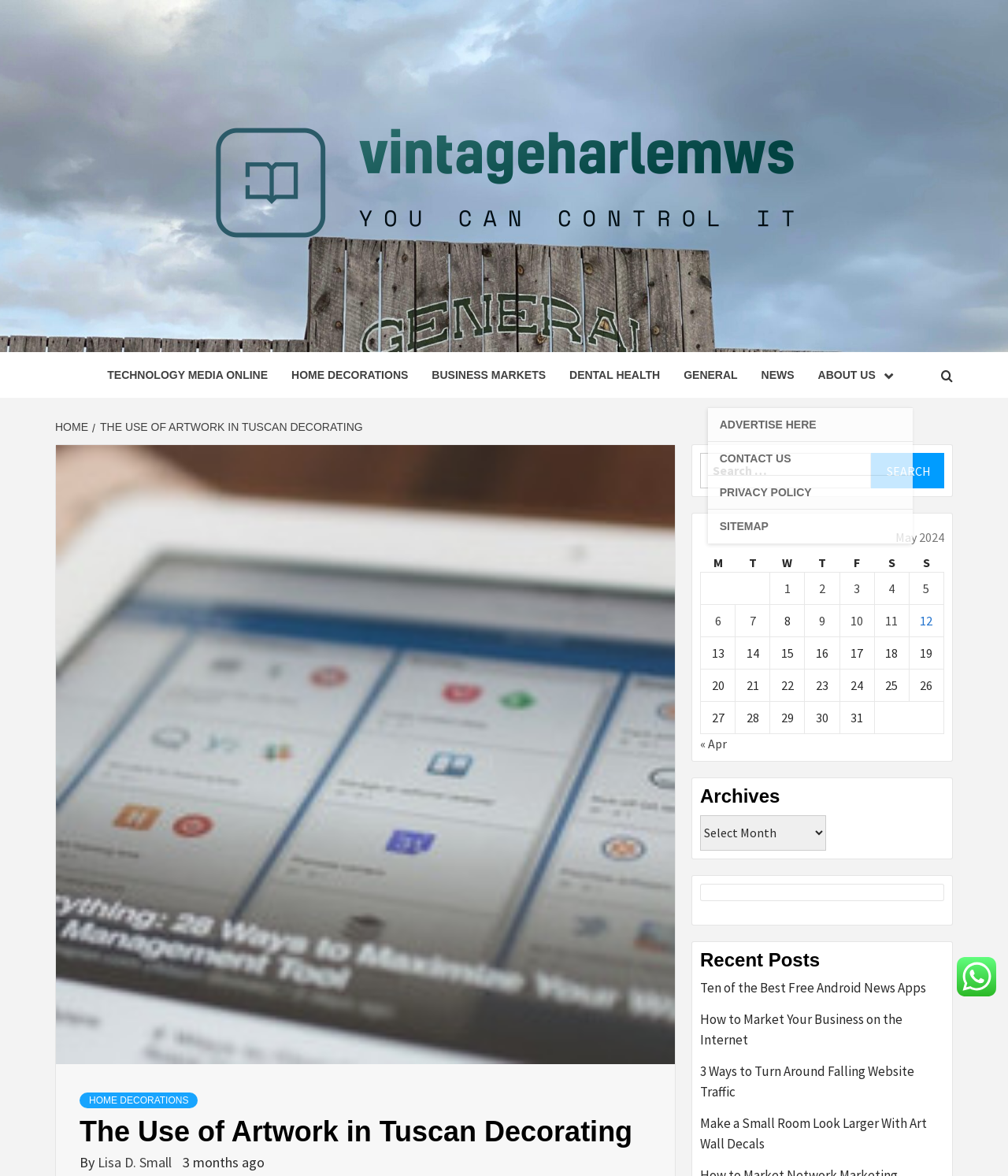Identify the bounding box coordinates for the region of the element that should be clicked to carry out the instruction: "Search for something". The bounding box coordinates should be four float numbers between 0 and 1, i.e., [left, top, right, bottom].

[0.695, 0.385, 0.937, 0.415]